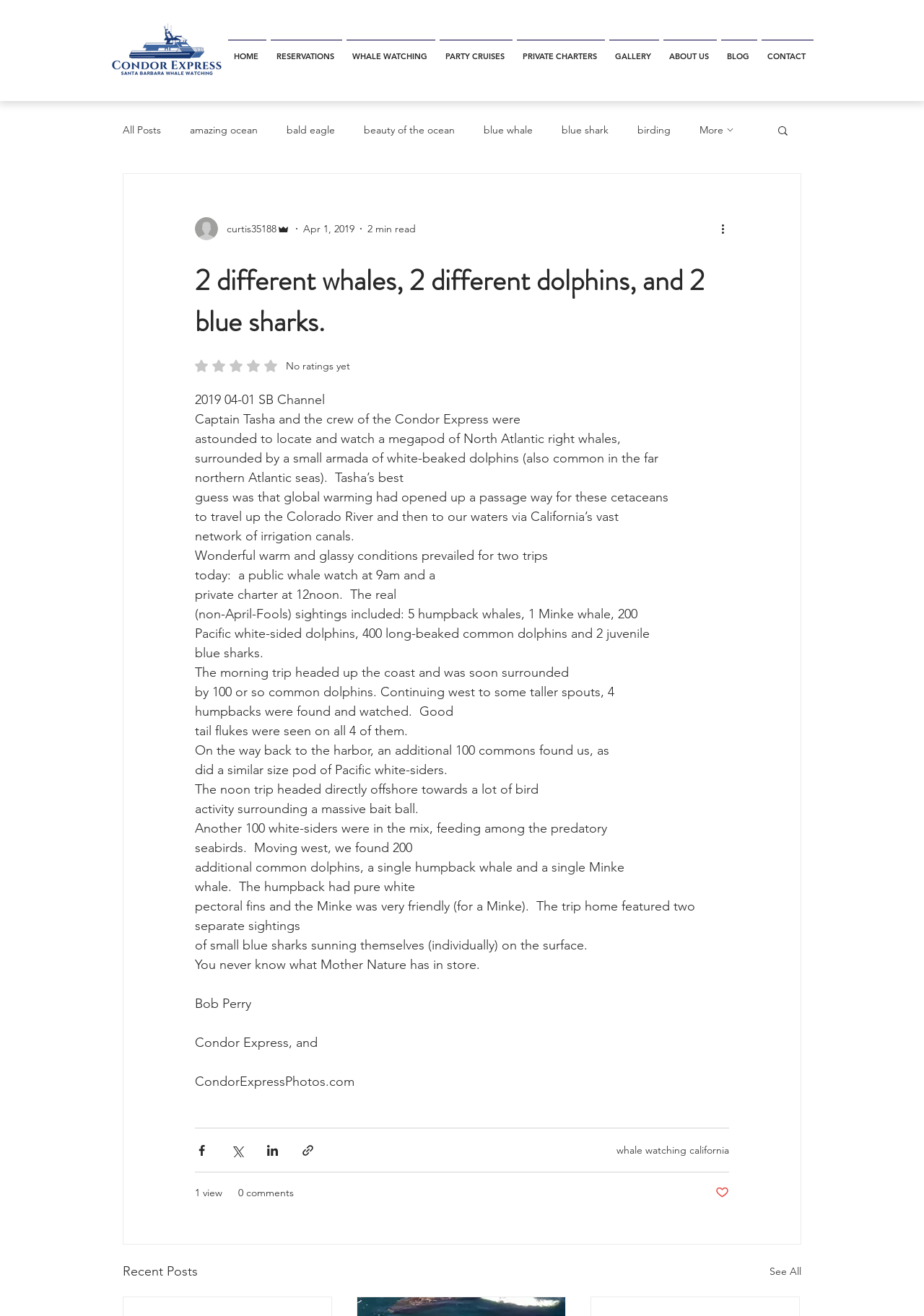Please give the bounding box coordinates of the area that should be clicked to fulfill the following instruction: "Read more about the blog post". The coordinates should be in the format of four float numbers from 0 to 1, i.e., [left, top, right, bottom].

[0.778, 0.167, 0.797, 0.18]